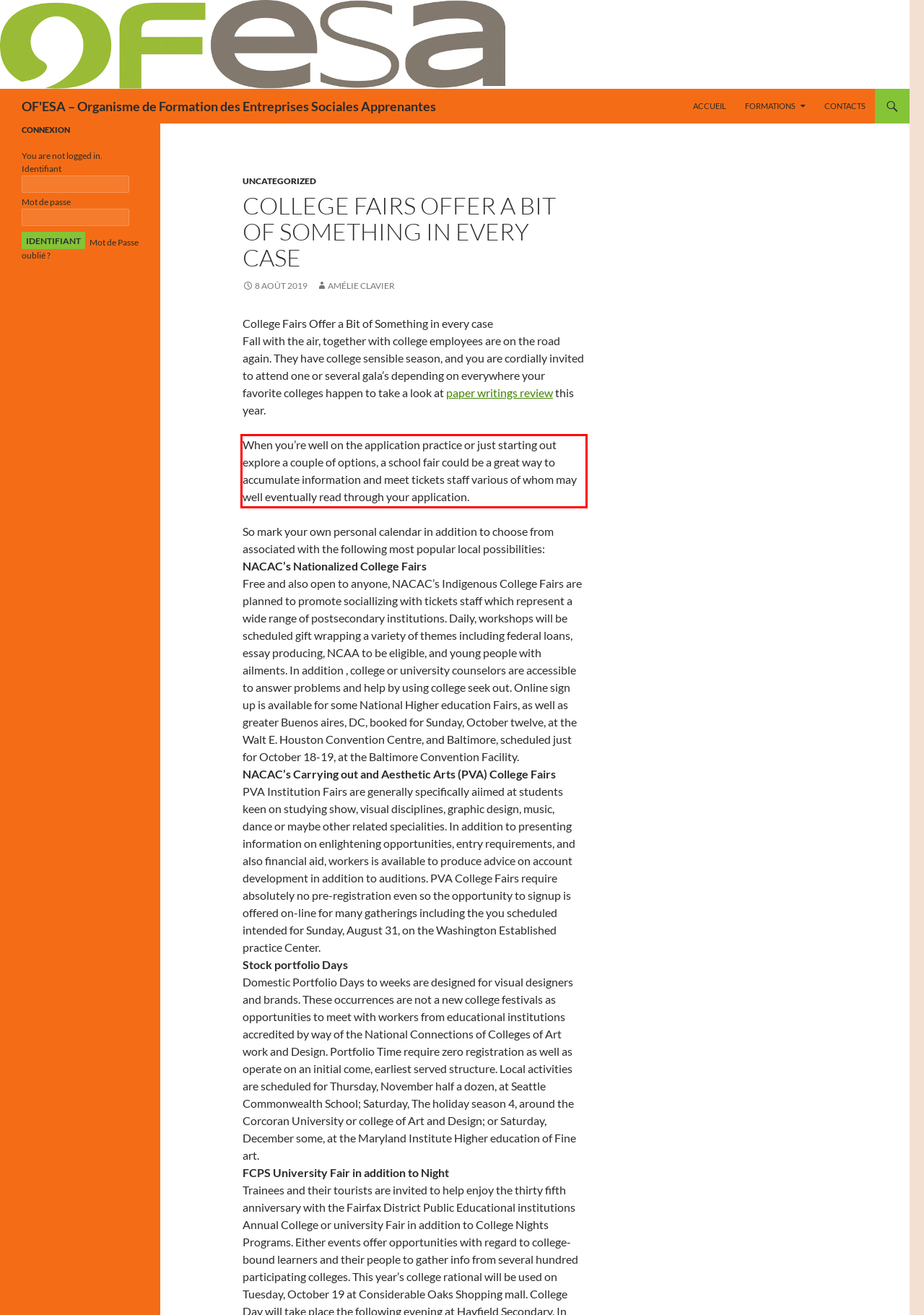Please analyze the screenshot of a webpage and extract the text content within the red bounding box using OCR.

When you’re well on the application practice or just starting out explore a couple of options, a school fair could be a great way to accumulate information and meet tickets staff various of whom may well eventually read through your application.